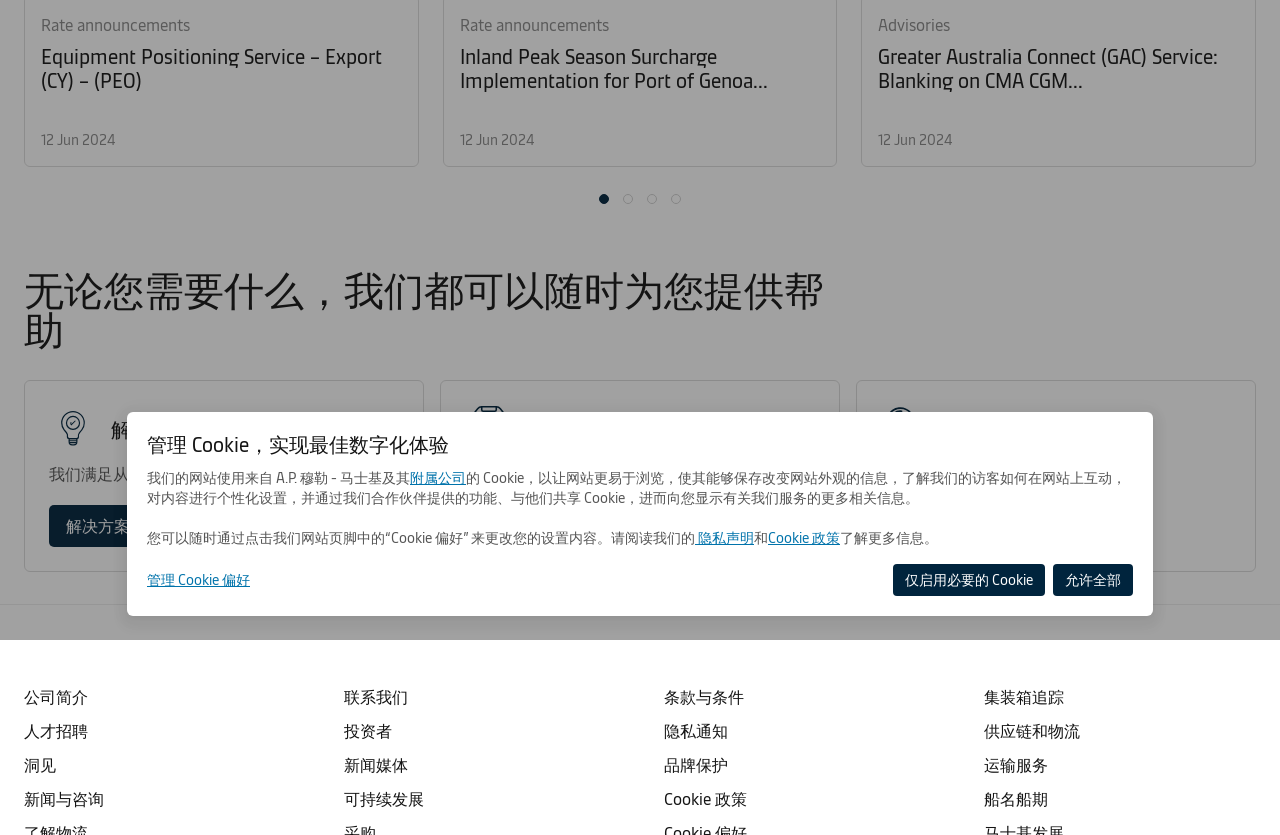Locate the UI element described by 管理 Cookie 偏好 and provide its bounding box coordinates. Use the format (top-left x, top-left y, bottom-right x, bottom-right y) with all values as floating point numbers between 0 and 1.

[0.115, 0.683, 0.195, 0.707]